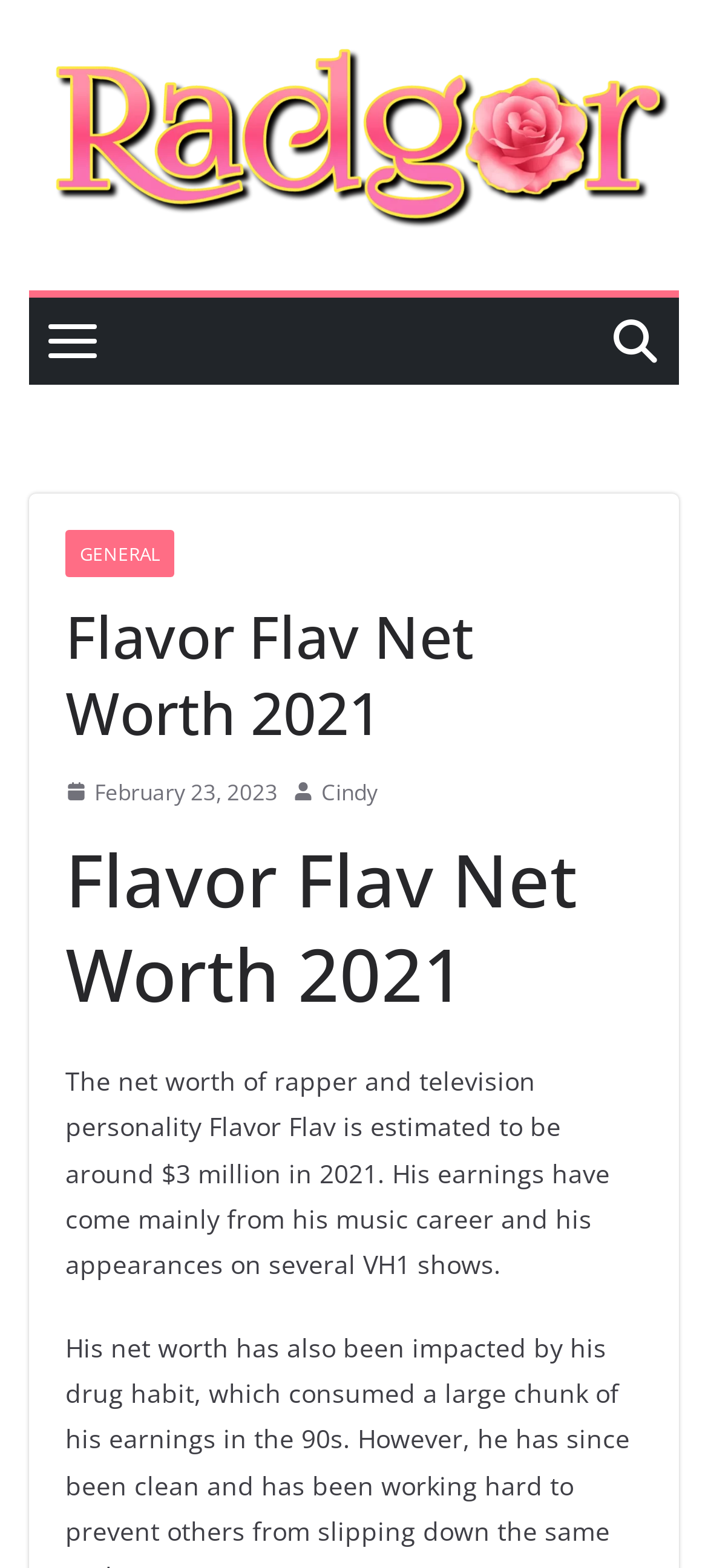Using the information shown in the image, answer the question with as much detail as possible: What is the main source of Flavor Flav's earnings?

The StaticText element mentions that Flavor Flav's earnings have come mainly from his music career and his appearances on several VH1 shows, so the main source is his music career.